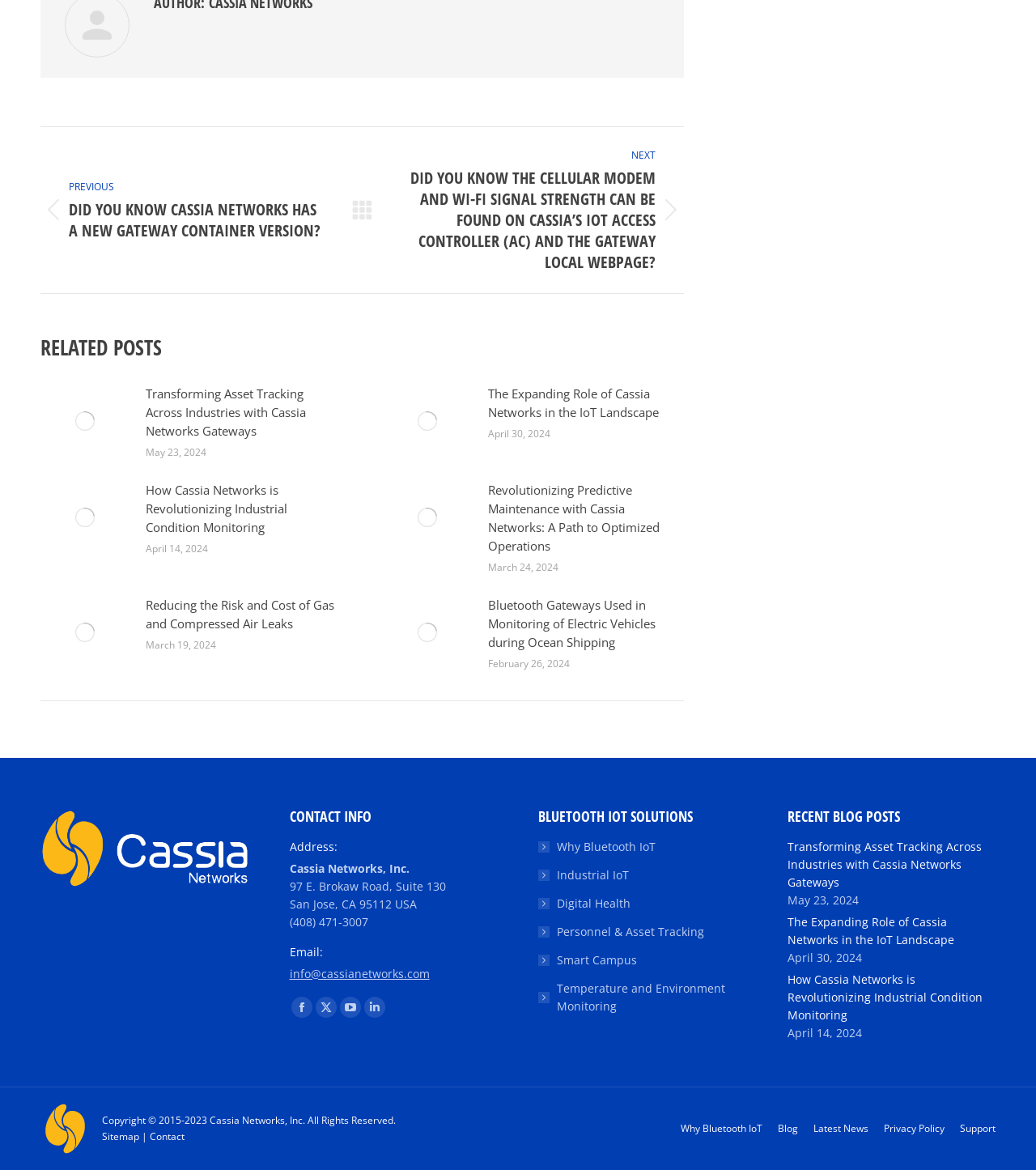Locate the bounding box coordinates of the element that should be clicked to fulfill the instruction: "Check the latest news".

[0.785, 0.958, 0.838, 0.971]